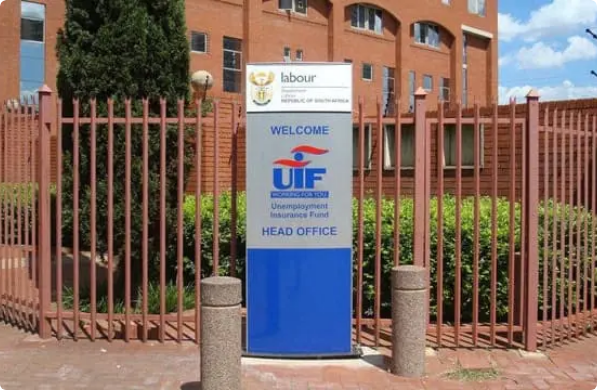With reference to the screenshot, provide a detailed response to the question below:
What type of architectural style does the building reflect?

The building behind the entrance reflects a modern architectural style, characterized by large windows that fill the structure with natural light, giving it a sleek and contemporary look.